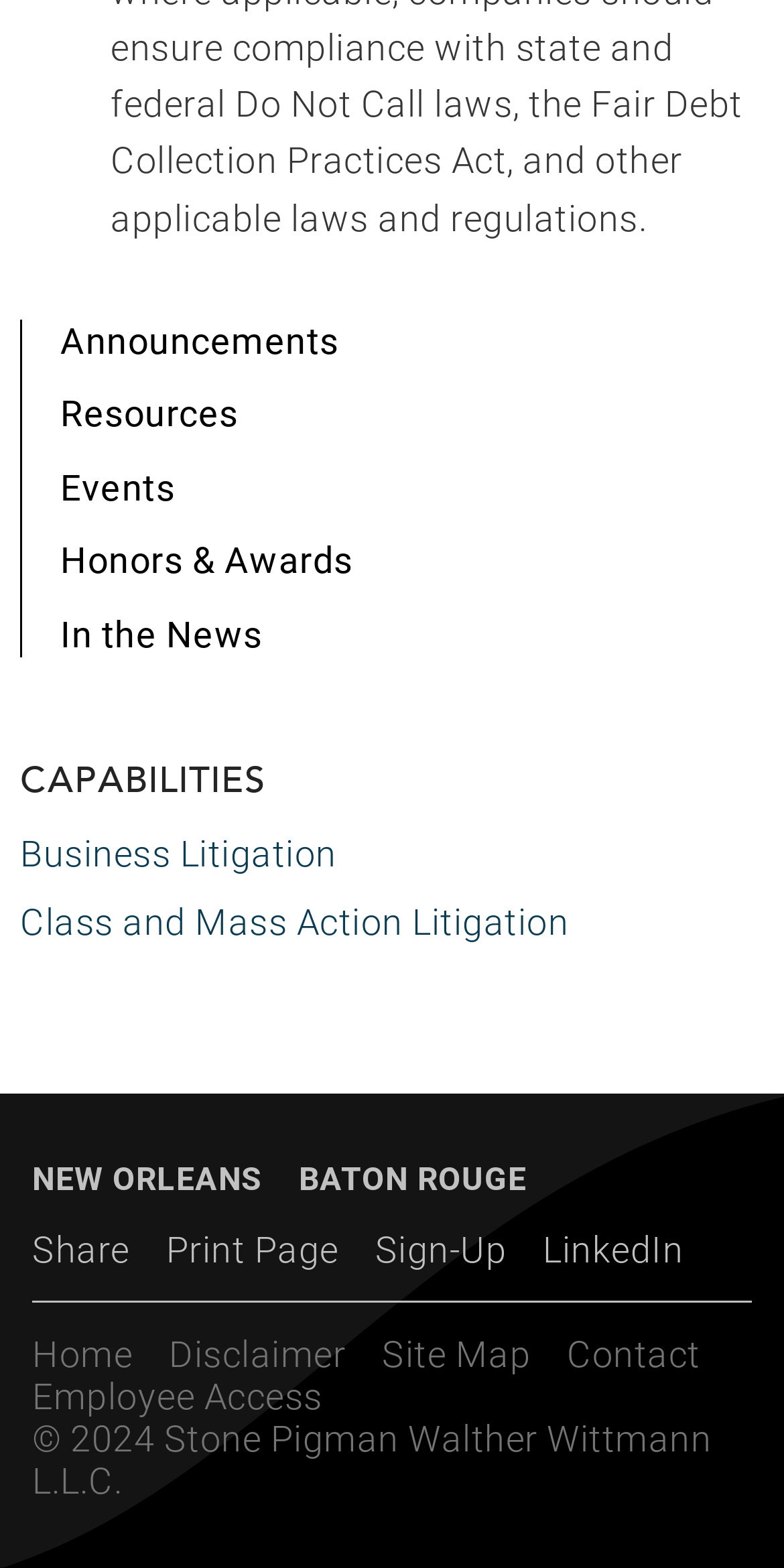Specify the bounding box coordinates of the region I need to click to perform the following instruction: "View announcements". The coordinates must be four float numbers in the range of 0 to 1, i.e., [left, top, right, bottom].

[0.077, 0.203, 0.432, 0.23]